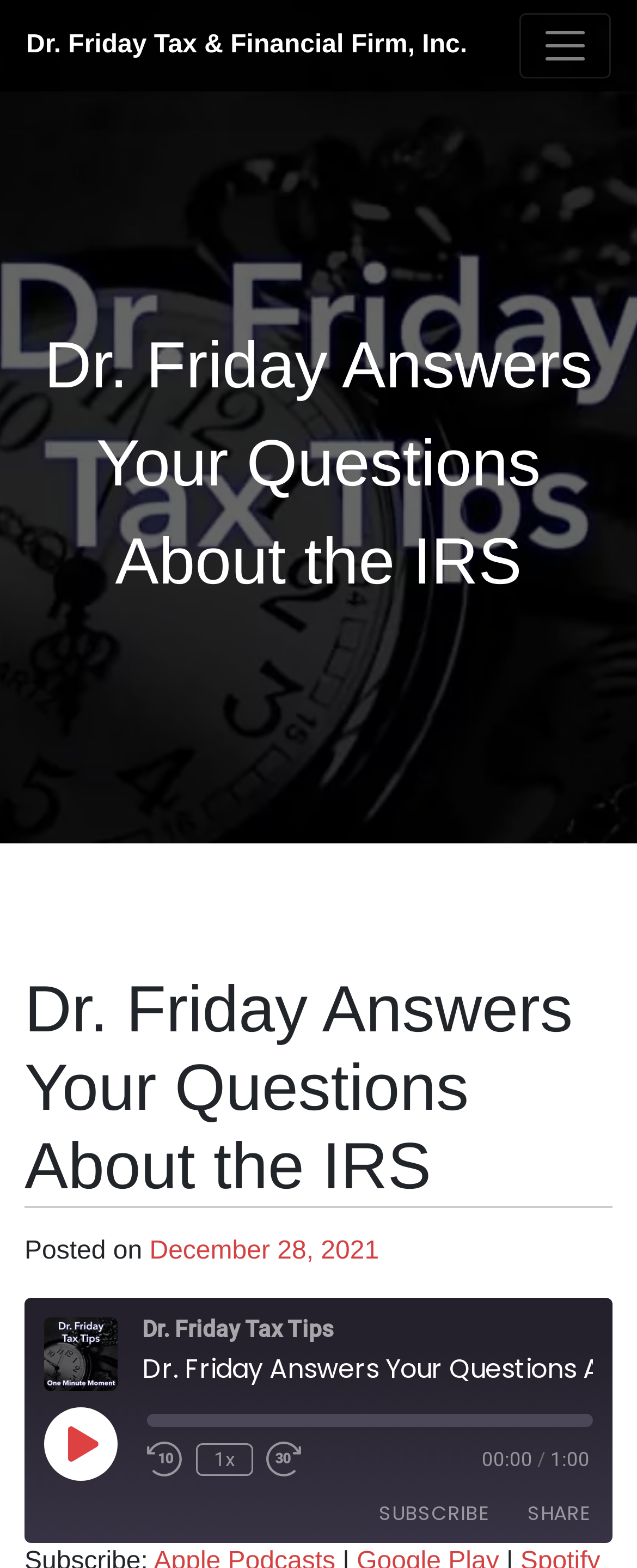Locate and extract the headline of this webpage.

Dr. Friday Answers Your Questions About the IRS